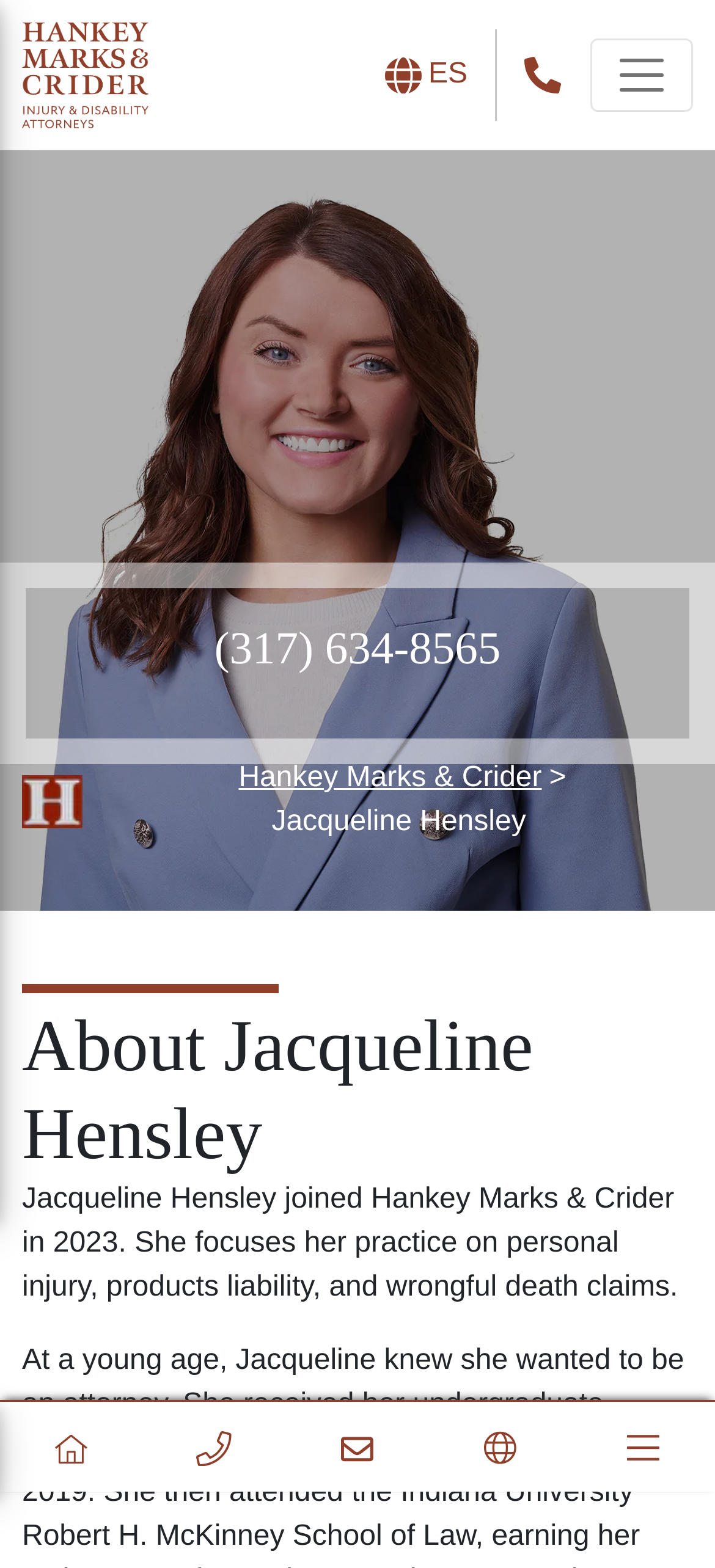Find the bounding box coordinates of the UI element according to this description: "parent_node: × aria-label="navbar-toggler"".

[0.826, 0.025, 0.969, 0.071]